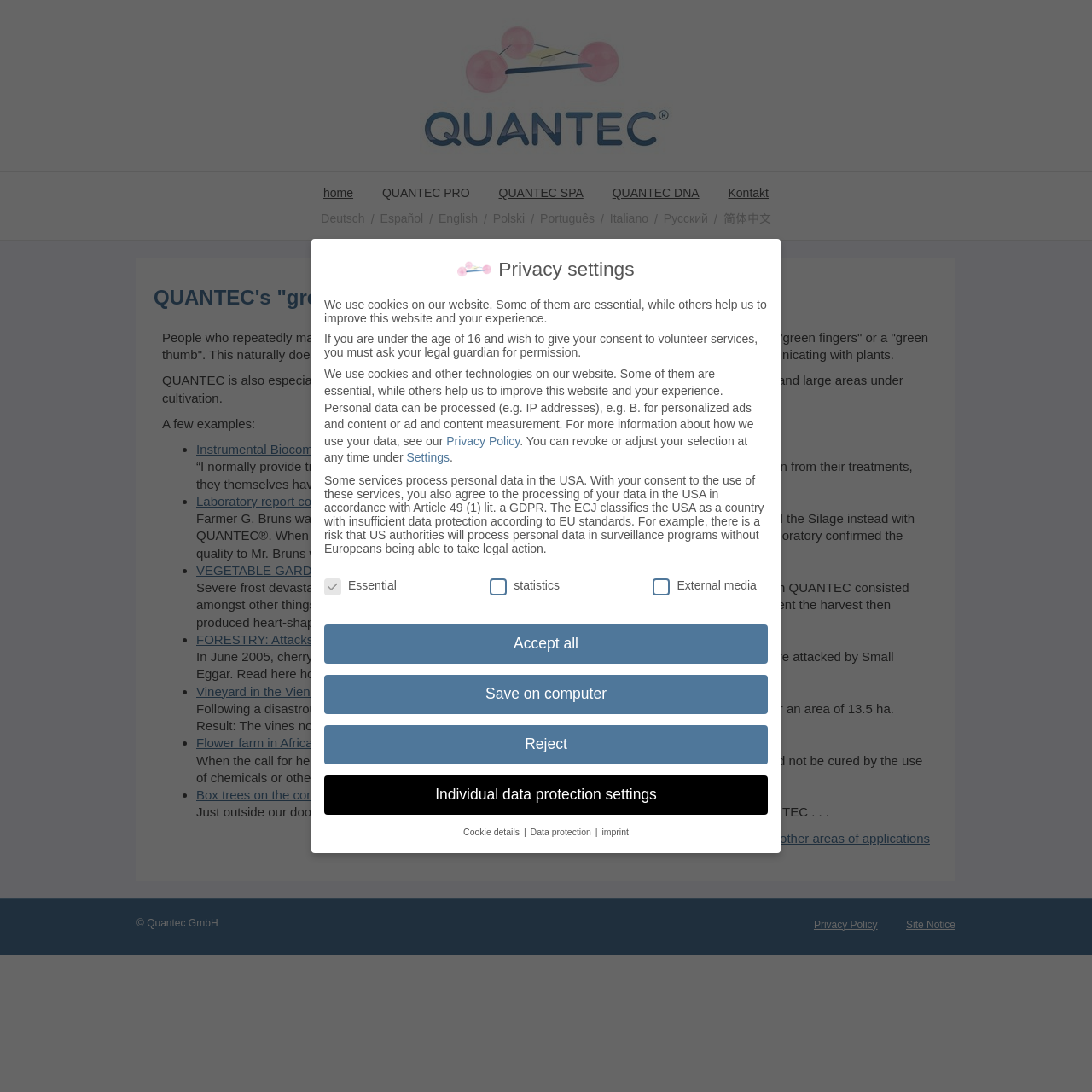What is the company name?
Using the image, answer in one word or phrase.

Quantec GmbH